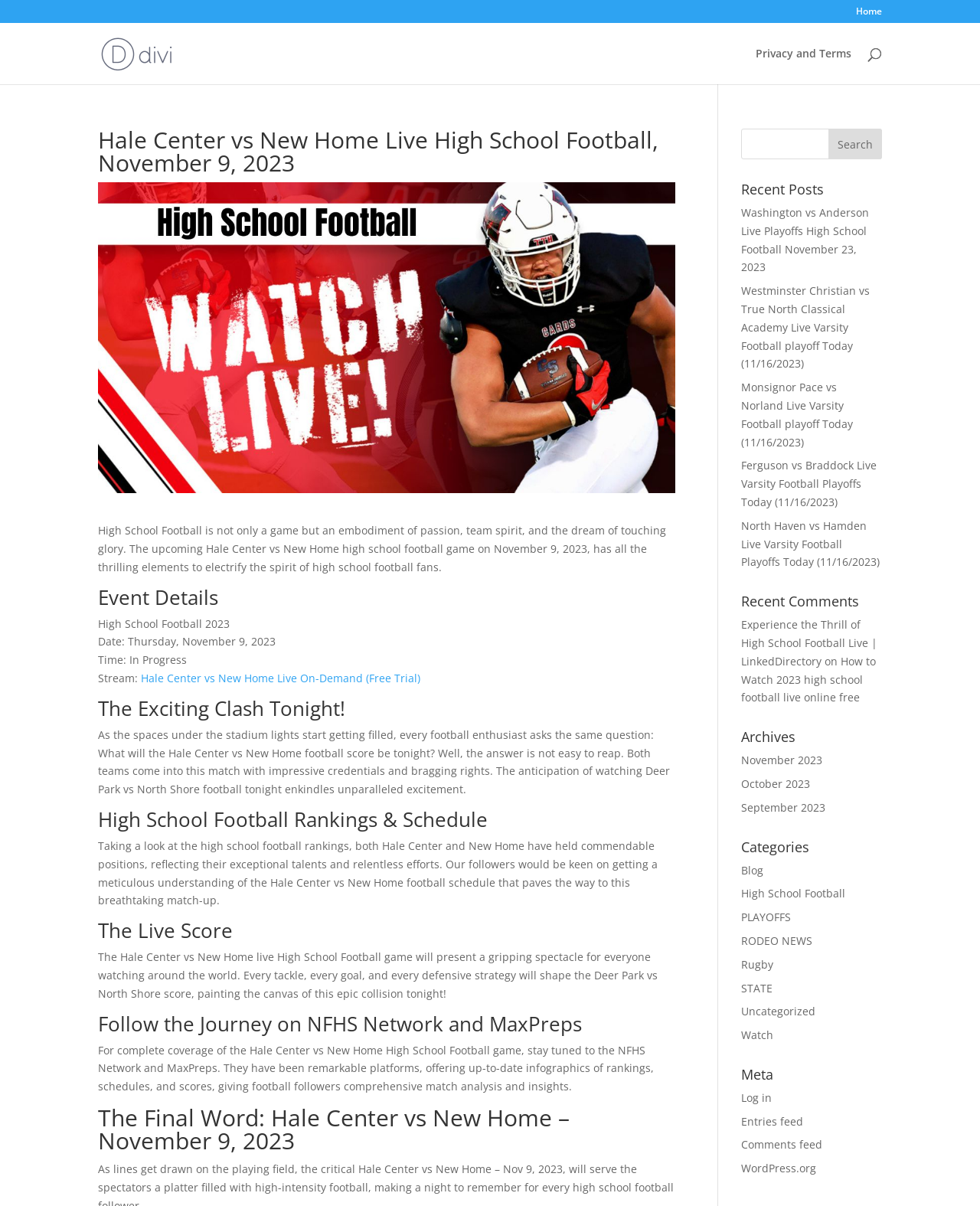Determine the bounding box coordinates for the clickable element to execute this instruction: "Read recent posts". Provide the coordinates as four float numbers between 0 and 1, i.e., [left, top, right, bottom].

[0.756, 0.151, 0.9, 0.169]